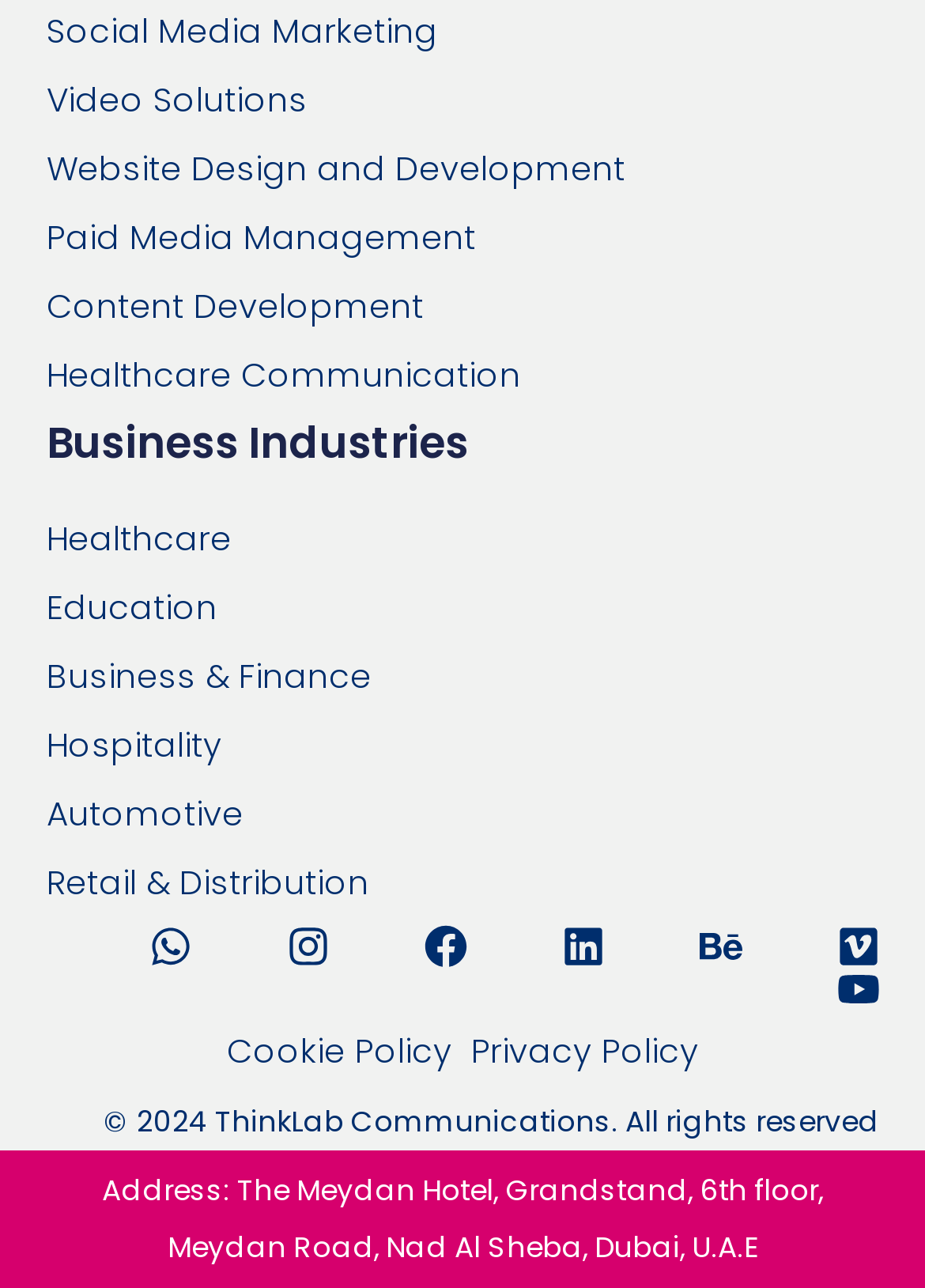Indicate the bounding box coordinates of the clickable region to achieve the following instruction: "View 'Head Scoop Head Scoop'."

None